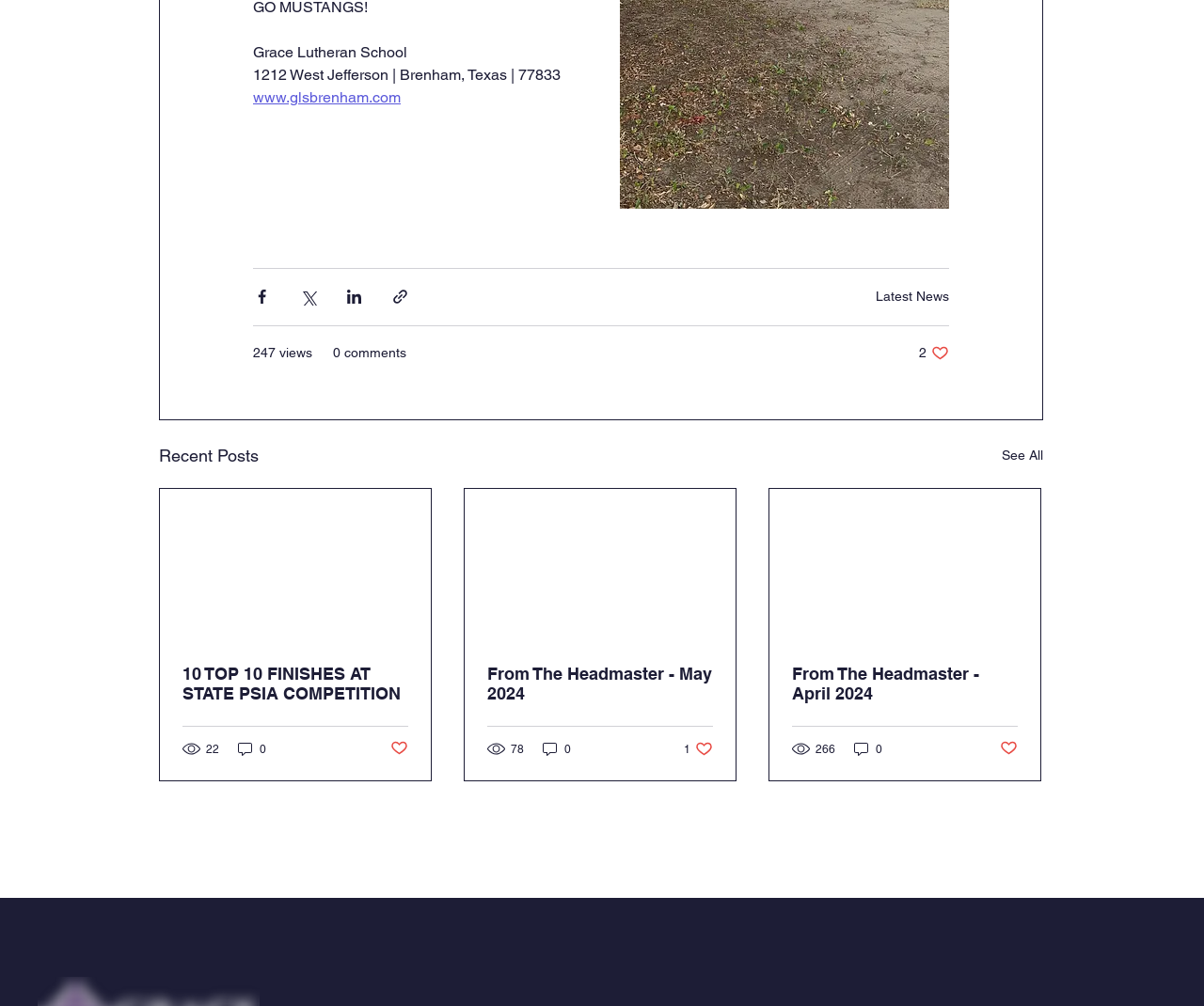Using the details from the image, please elaborate on the following question: How many recent posts are displayed?

The webpage displays three recent posts, each with a title, view count, and comment count. These posts are arranged vertically and are preceded by a heading element that says 'Recent Posts'.